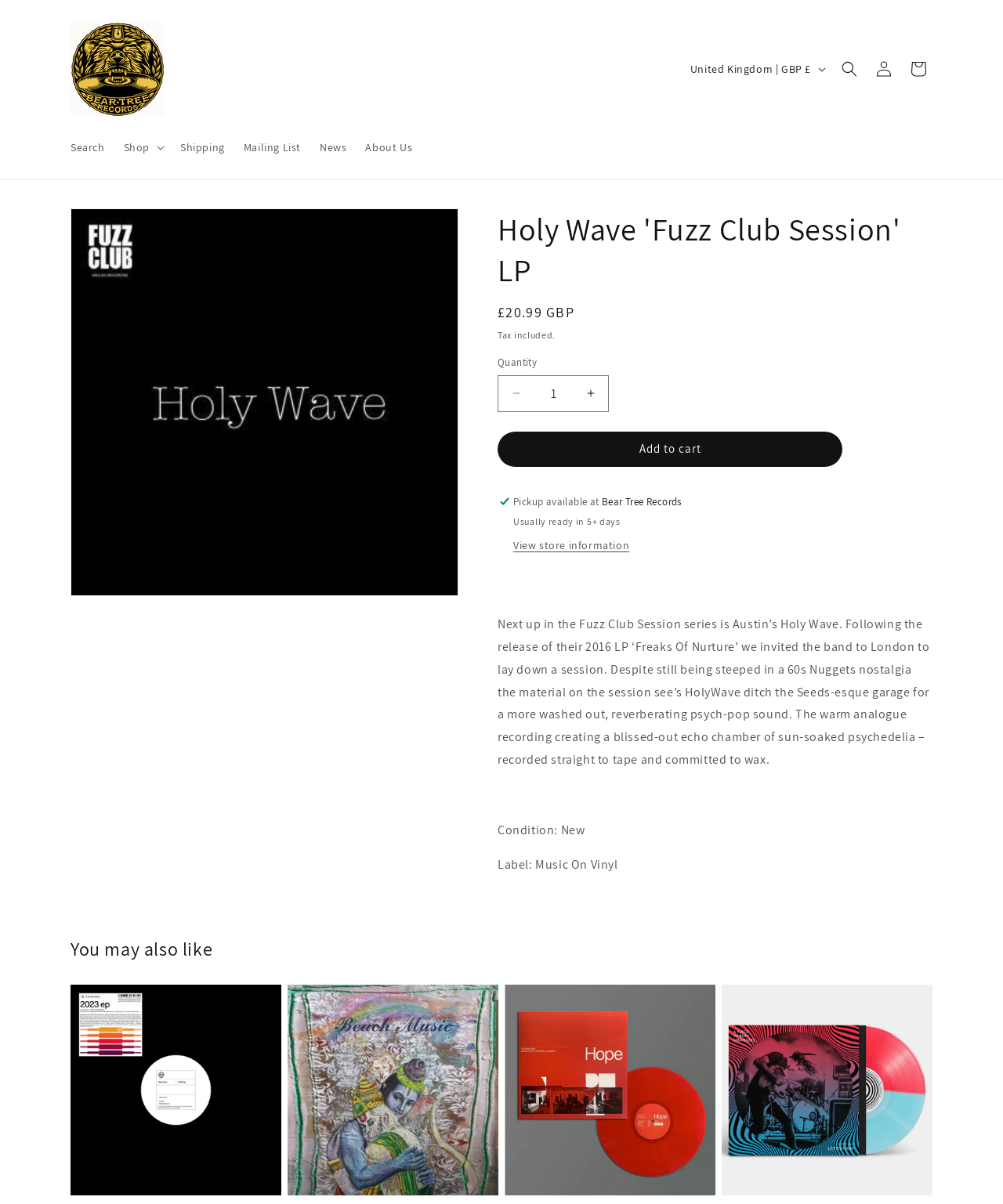Please give a short response to the question using one word or a phrase:
What is the genre of music of Holy Wave?

Psych-pop